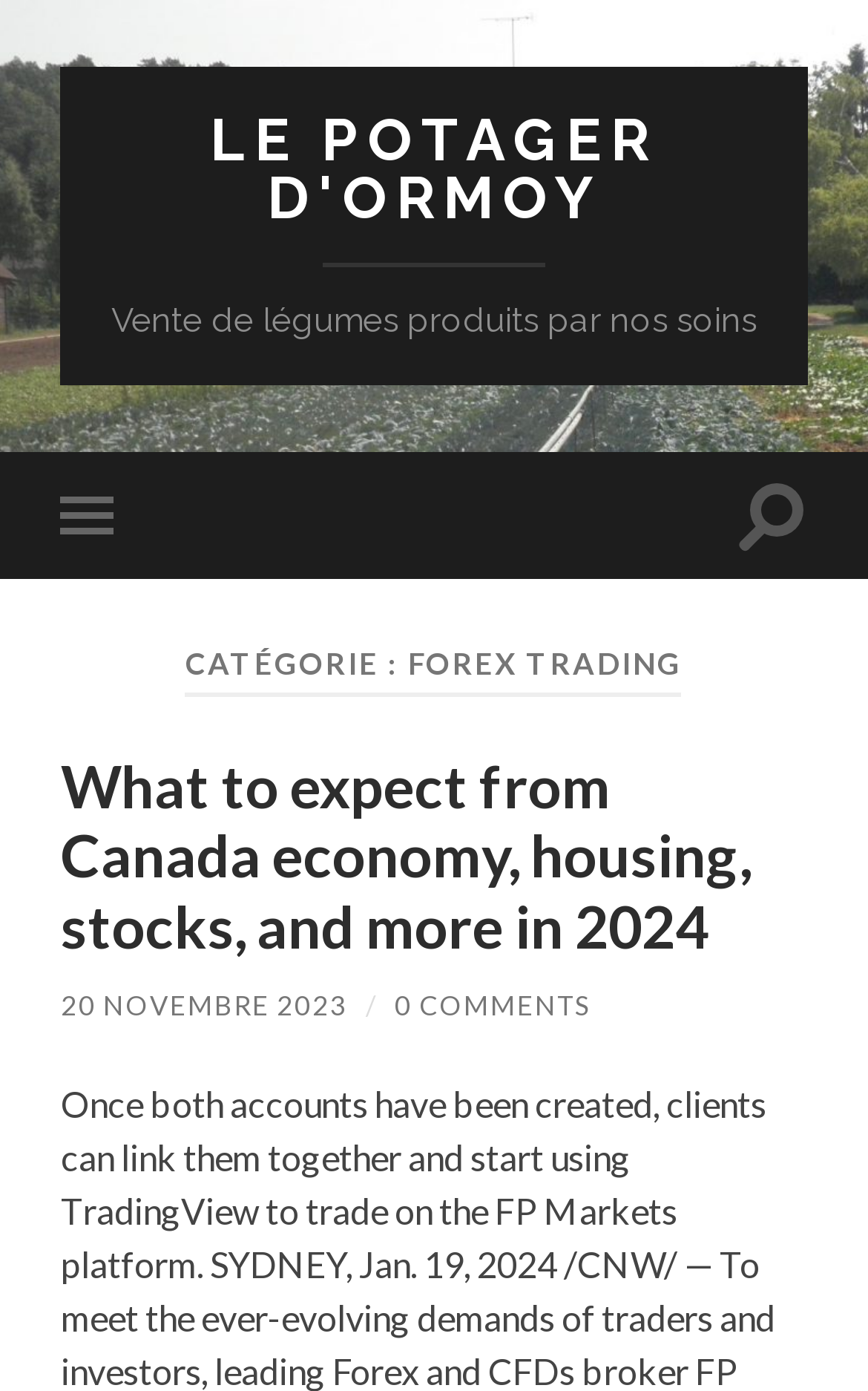Provide a thorough description of this webpage.

The webpage is about Forex Trading, with a focus on Le potager d'Ormoy. At the top, there is a prominent link to "LE POTAGER D'ORMOY" taking up most of the width. Below this, there is a brief description "Vente de légumes produits par nos soins" (which translates to "Sale of vegetables produced by us"). 

On the left side, there are two buttons, "Toggle mobile menu" and "Toggle search field", positioned vertically. 

The main content area is divided into sections, with a heading "CATÉGORIE : FOREX TRADING" that spans about two-thirds of the width. Below this, there is a subheading "What to expect from Canada economy, housing, stocks, and more in 2024" that takes up the full width. This subheading is also a clickable link. 

Underneath, there is a section with a date "20 NOVEMBRE 2023" on the left, followed by a slash, and then "0 COMMENTS" on the right.